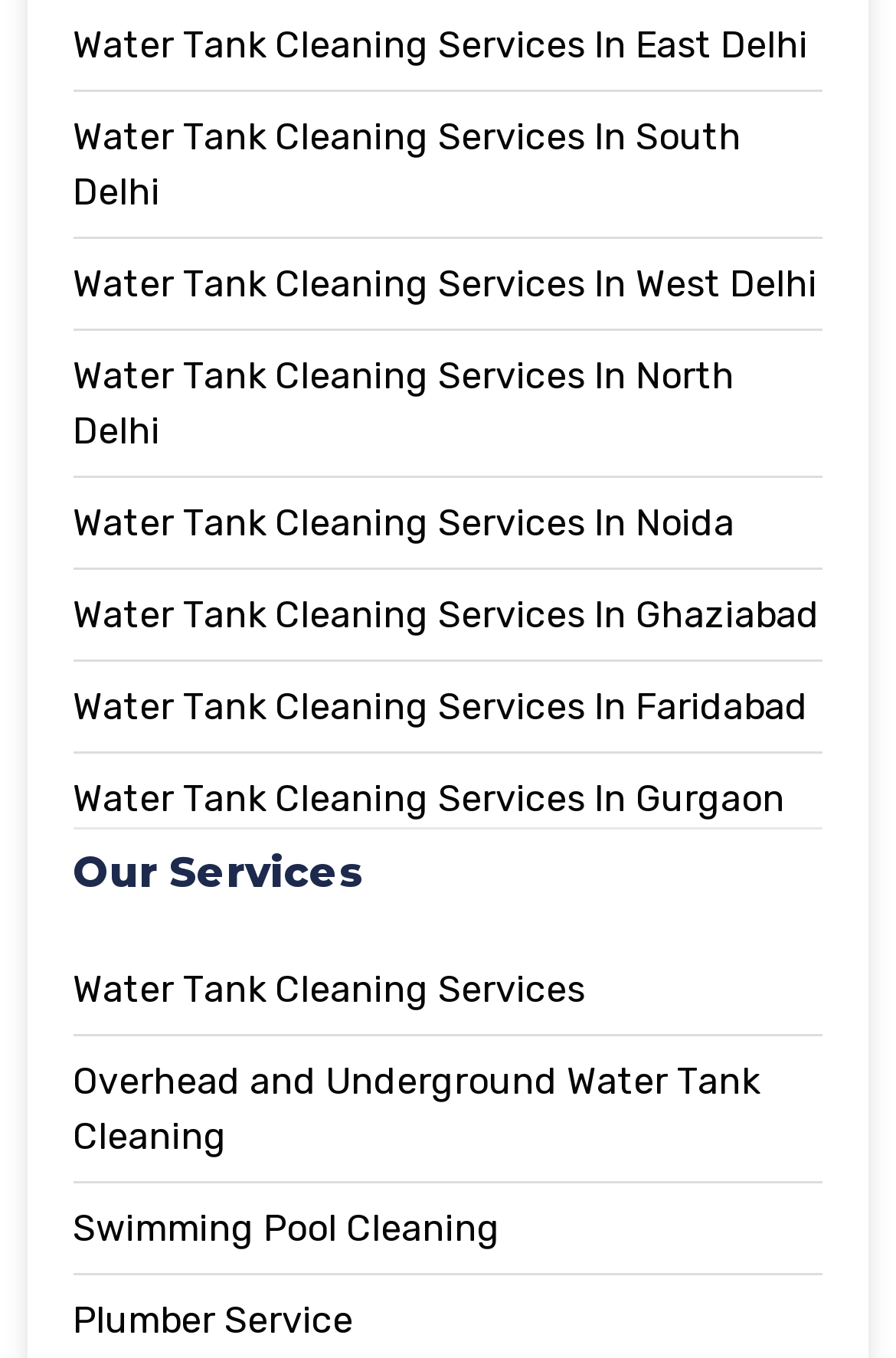Please identify the bounding box coordinates of where to click in order to follow the instruction: "Click on Water Tank Cleaning Services In East Delhi".

[0.081, 0.014, 0.919, 0.055]